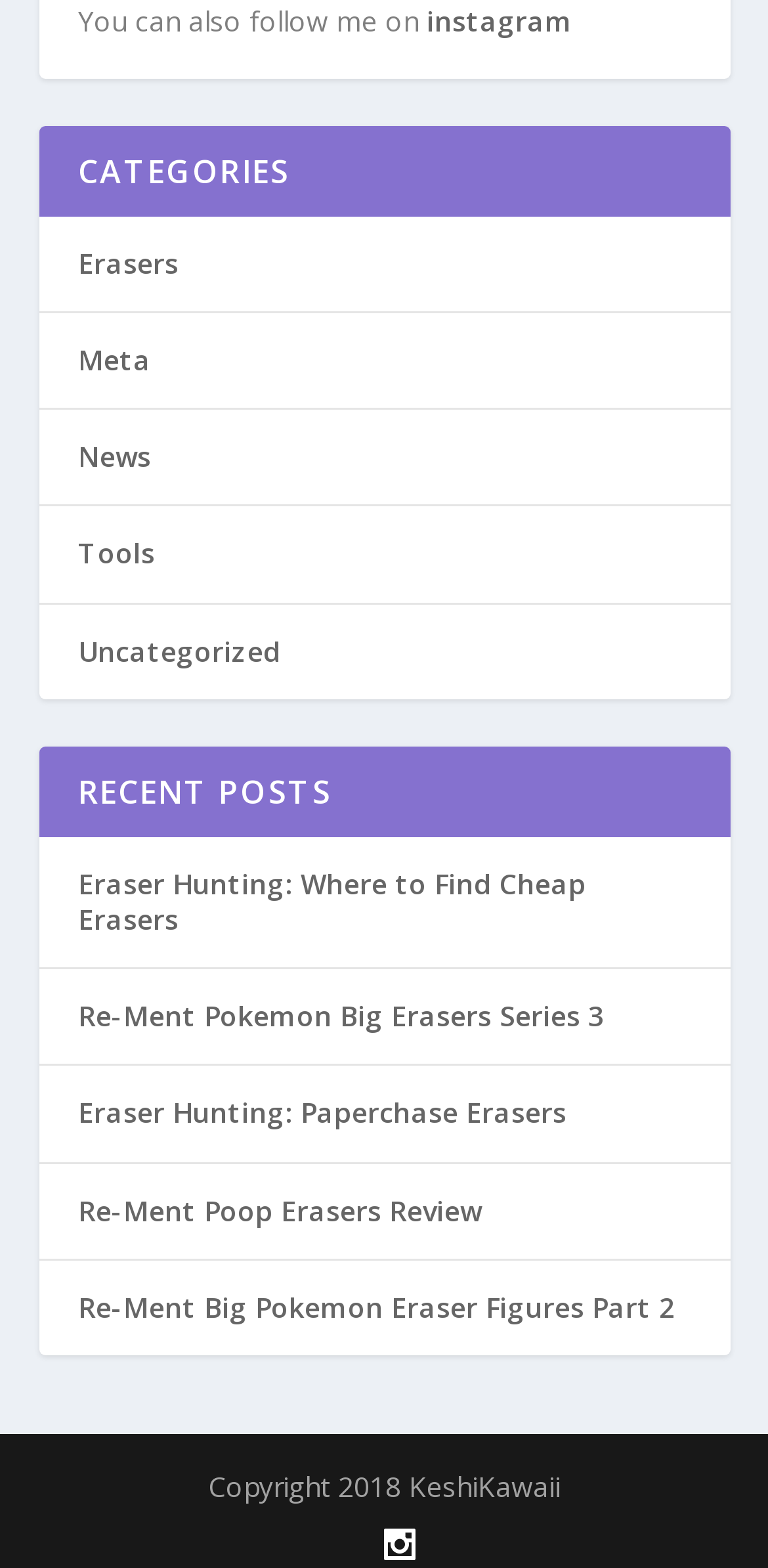Please reply to the following question with a single word or a short phrase:
Who is the copyright holder?

KeshiKawaii